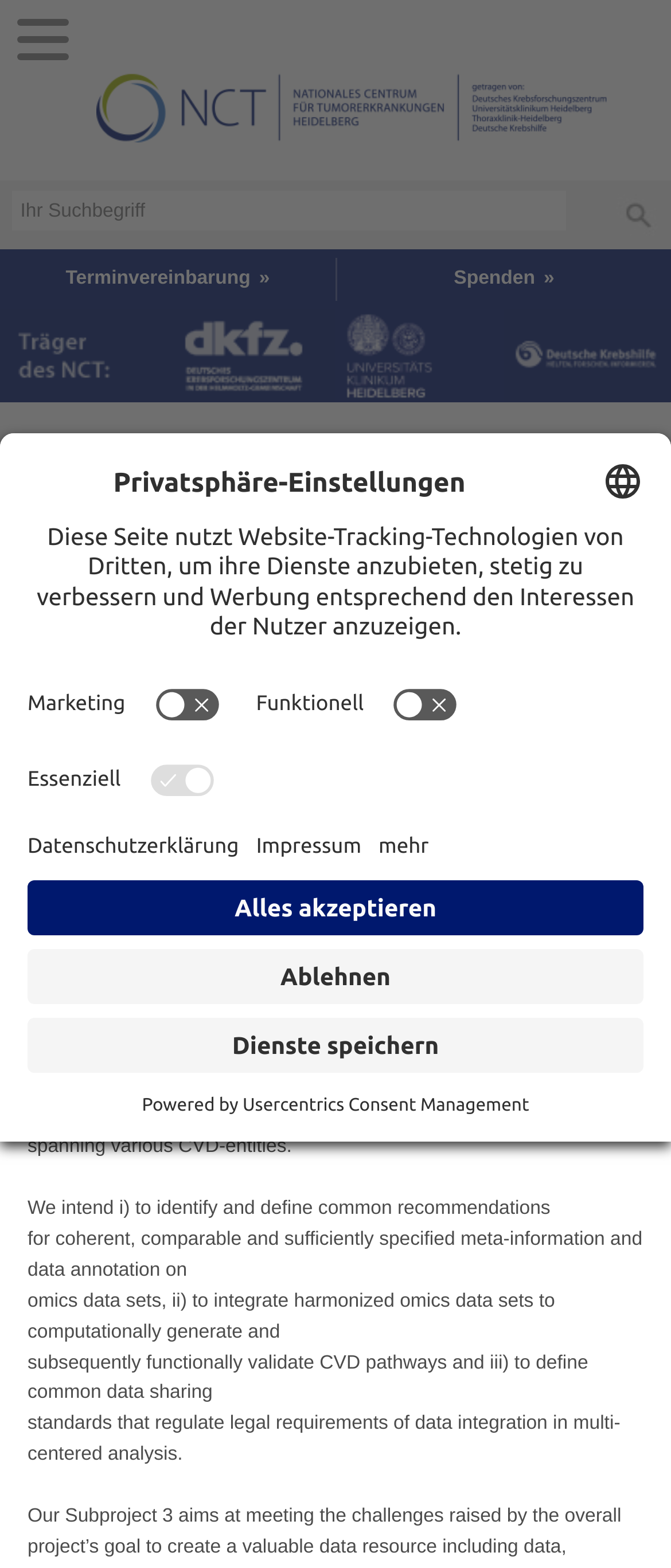Respond to the following question using a concise word or phrase: 
What is the goal of the coNfirm consortium?

To move systems medicine from single molecule causations to a more holistic understanding